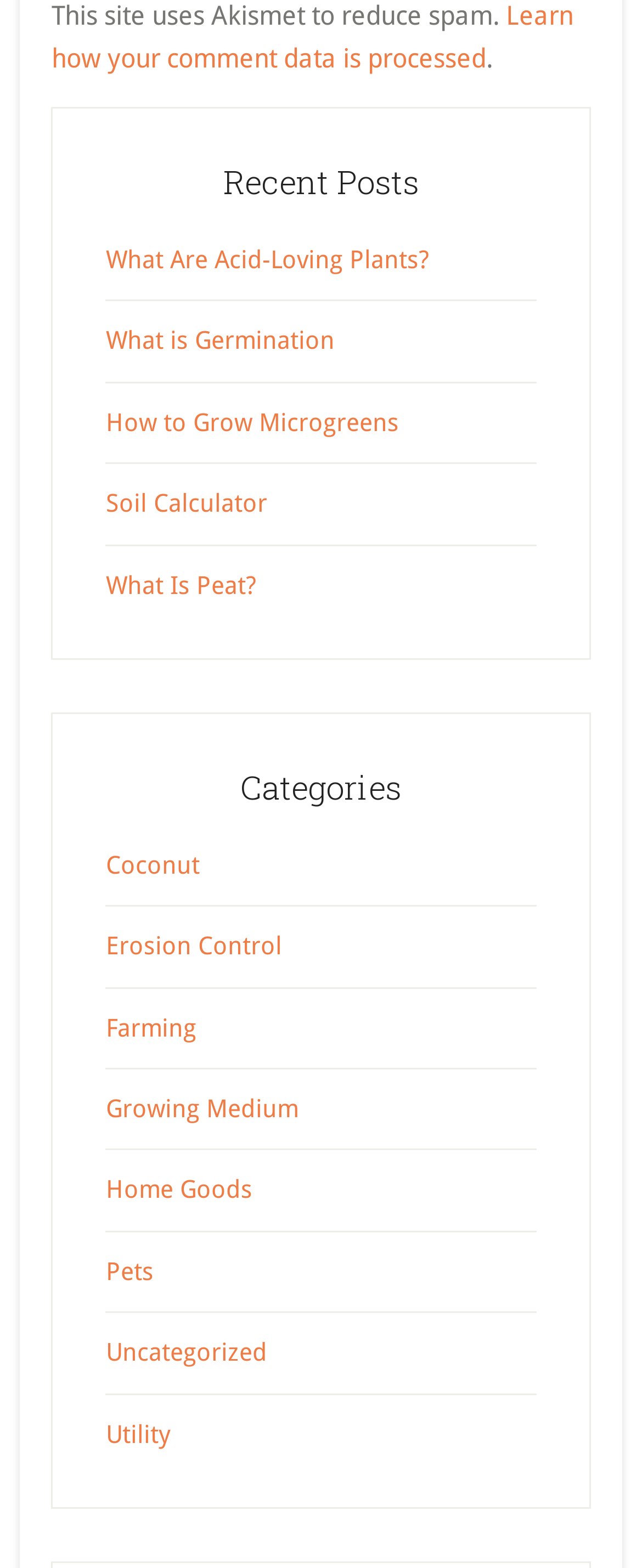Answer succinctly with a single word or phrase:
What categories are available on the website?

Various topics